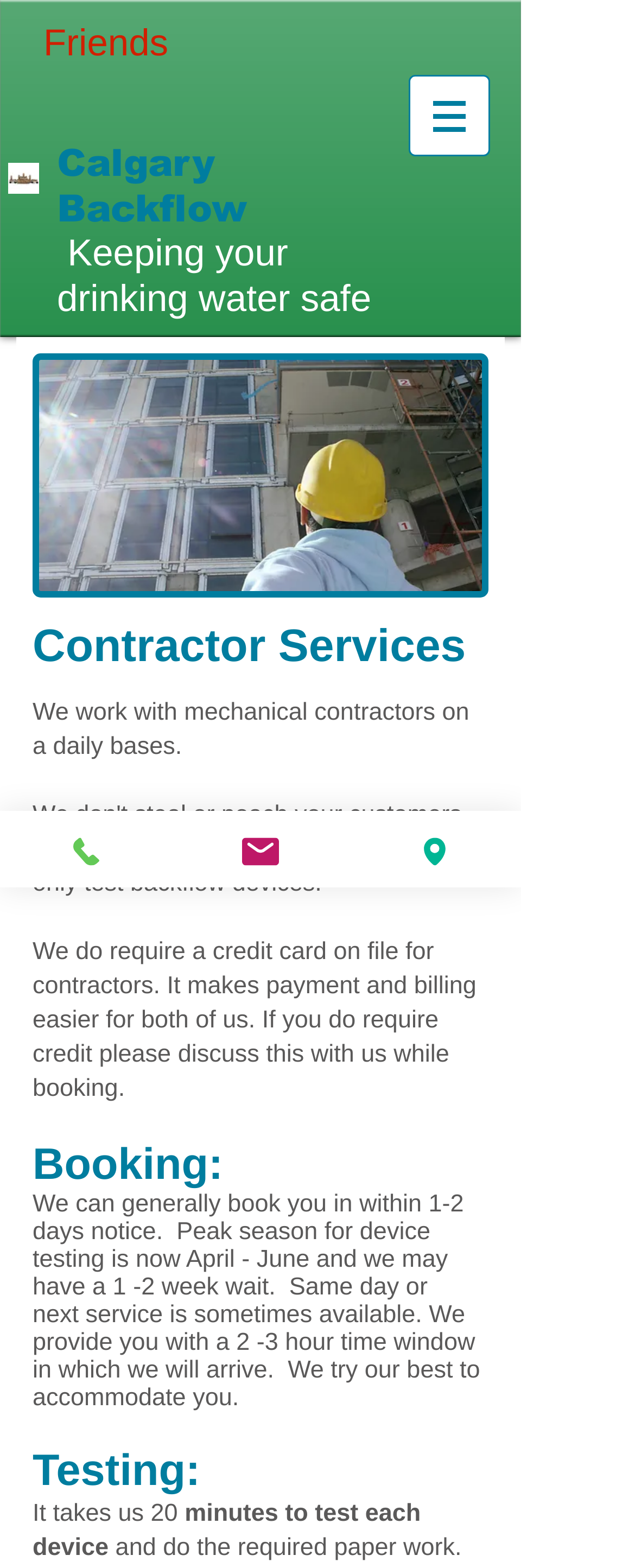Using the given element description, provide the bounding box coordinates (top-left x, top-left y, bottom-right x, bottom-right y) for the corresponding UI element in the screenshot: Address

[0.547, 0.517, 0.821, 0.566]